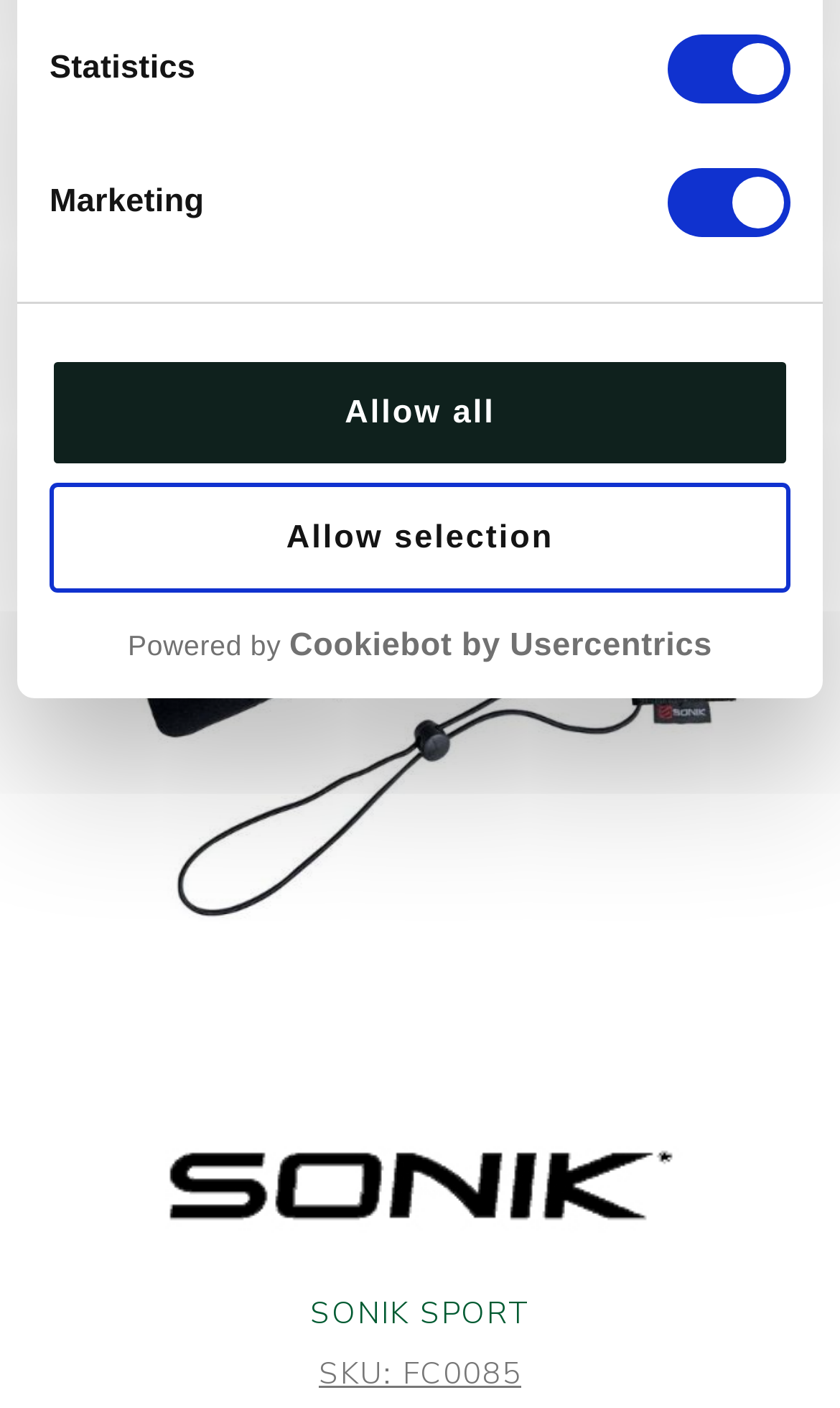Identify the bounding box for the UI element that is described as follows: "Show details".

[0.604, 0.251, 0.903, 0.287]